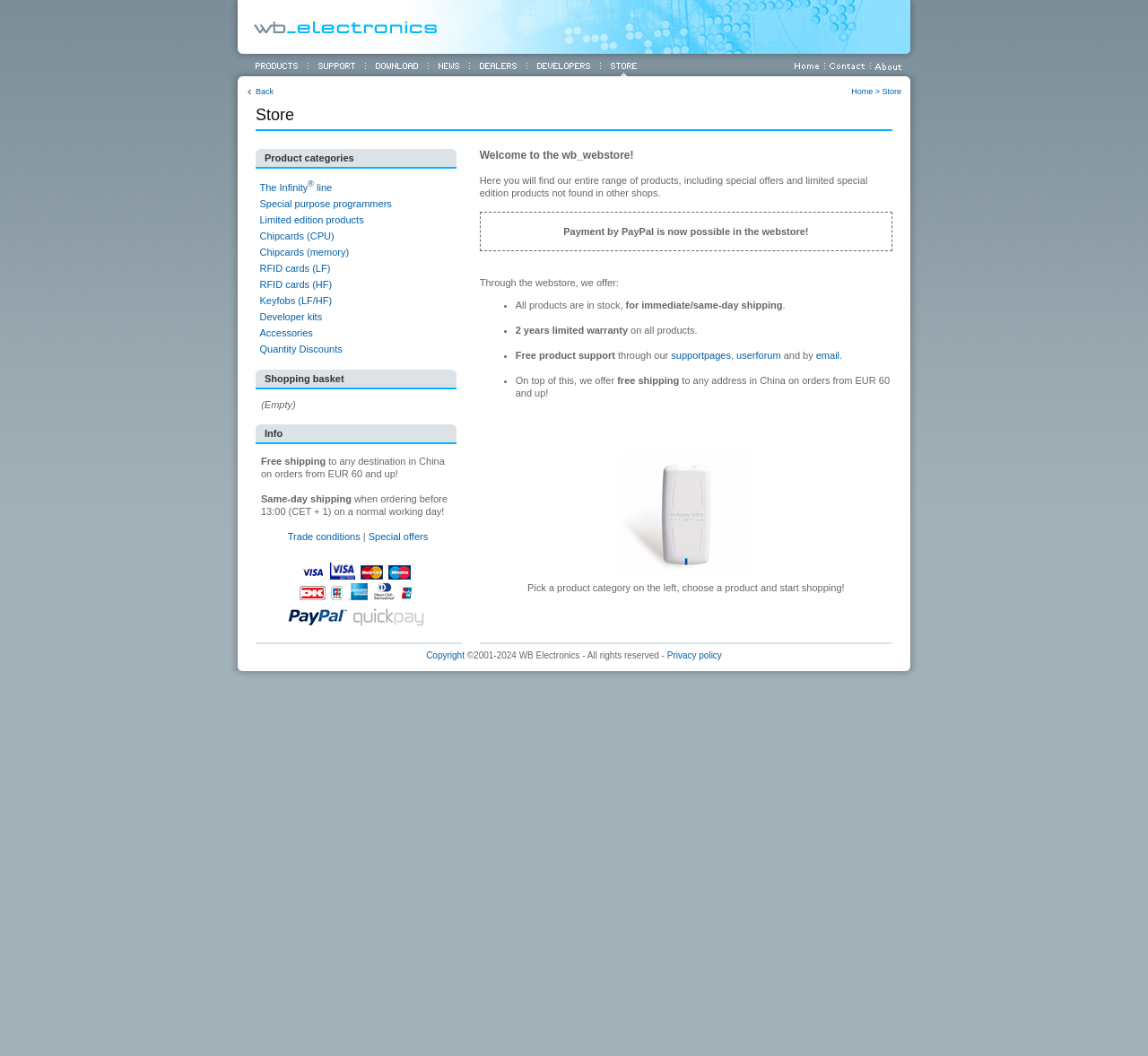Please locate the bounding box coordinates of the element that needs to be clicked to achieve the following instruction: "Click on the link 'RFID cards (LF)'". The coordinates should be four float numbers between 0 and 1, i.e., [left, top, right, bottom].

[0.468, 0.064, 0.514, 0.074]